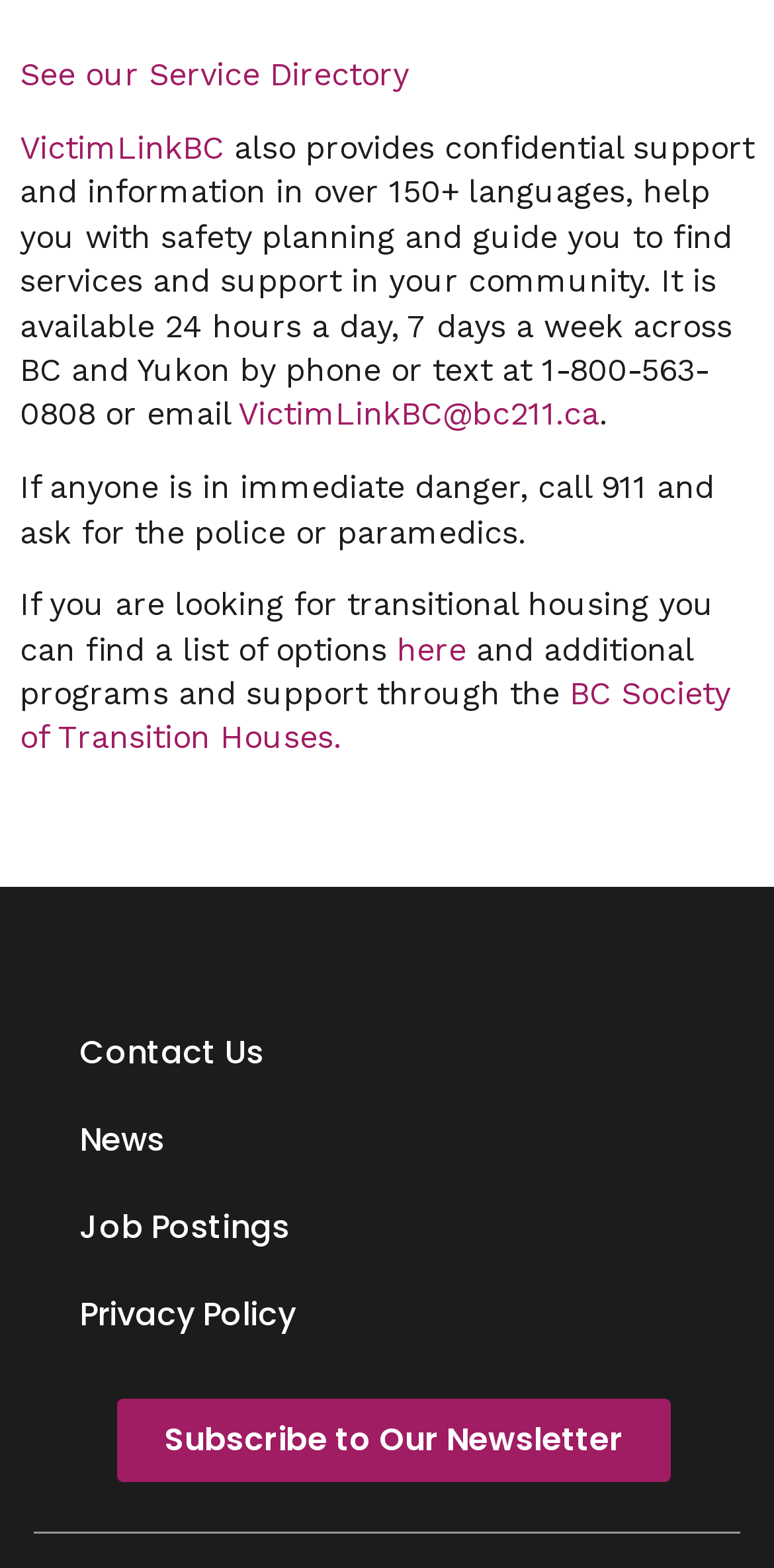What is the phone number to contact VictimLinkBC?
Based on the image content, provide your answer in one word or a short phrase.

1-800-563-0808